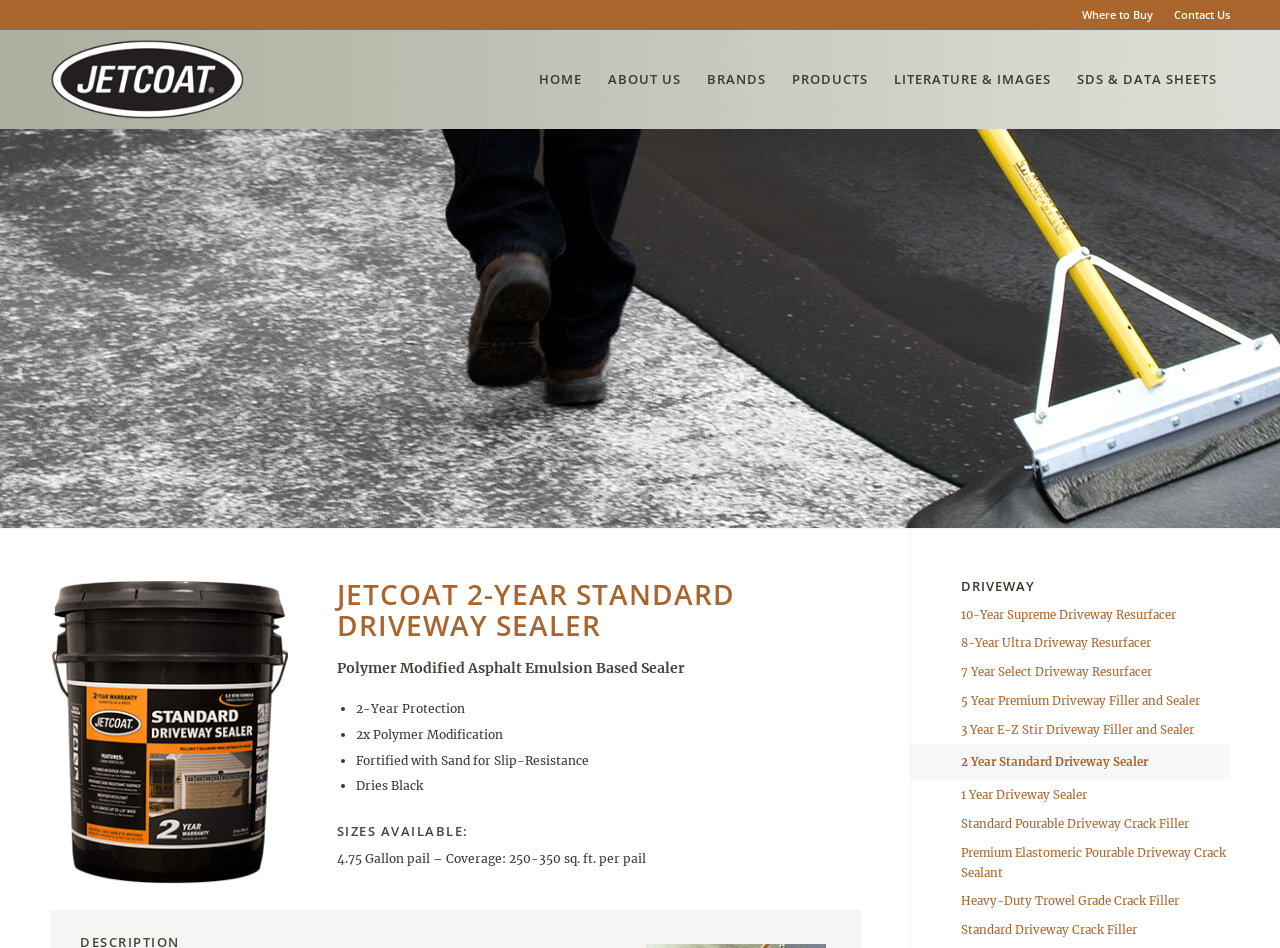Determine the bounding box coordinates for the HTML element mentioned in the following description: "Contact Us". The coordinates should be a list of four floats ranging from 0 to 1, represented as [left, top, right, bottom].

[0.917, 0.0, 0.961, 0.031]